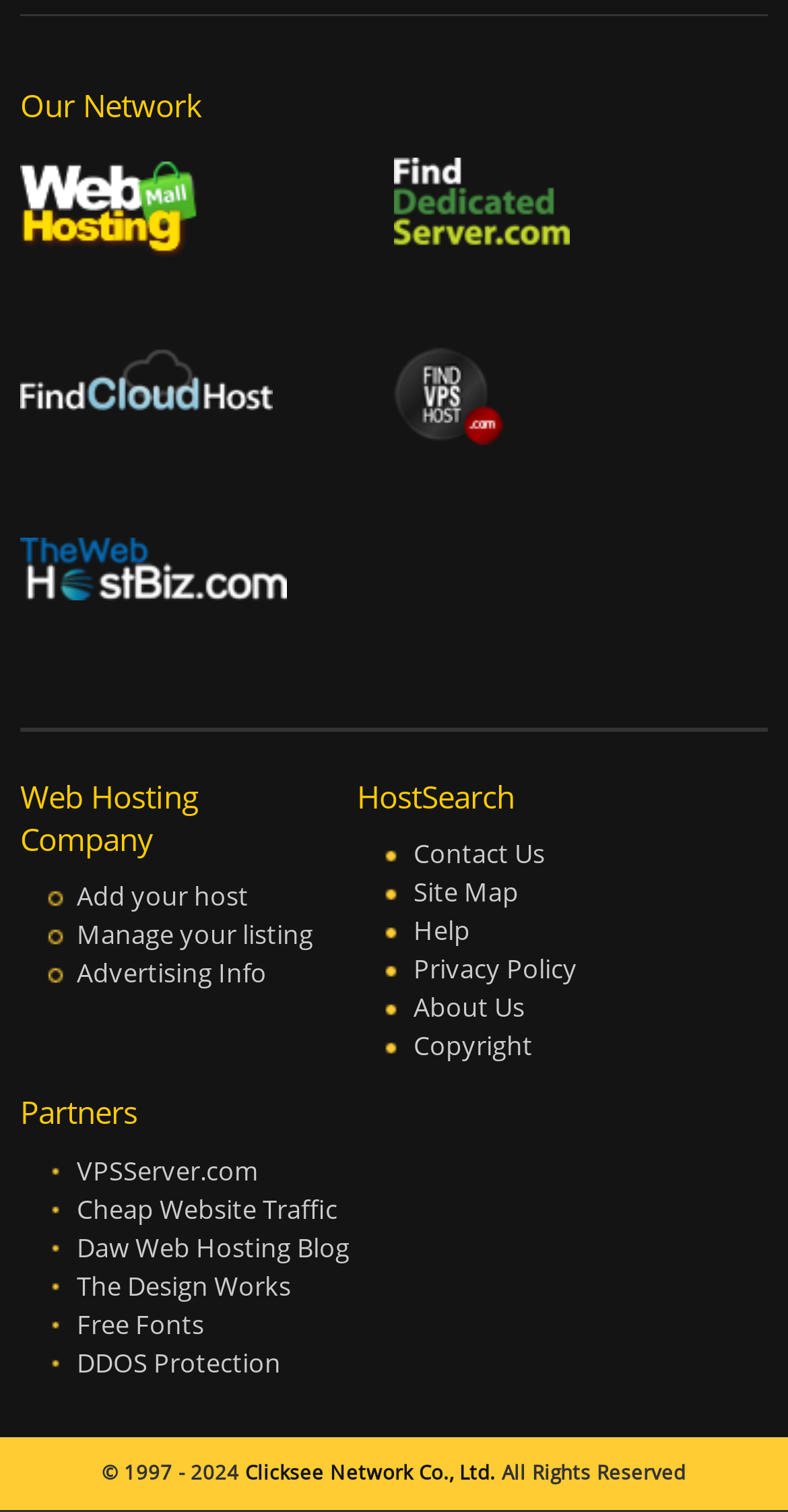Answer this question using a single word or a brief phrase:
What is the company name at the bottom of the page?

Clicksee Network Co., Ltd.